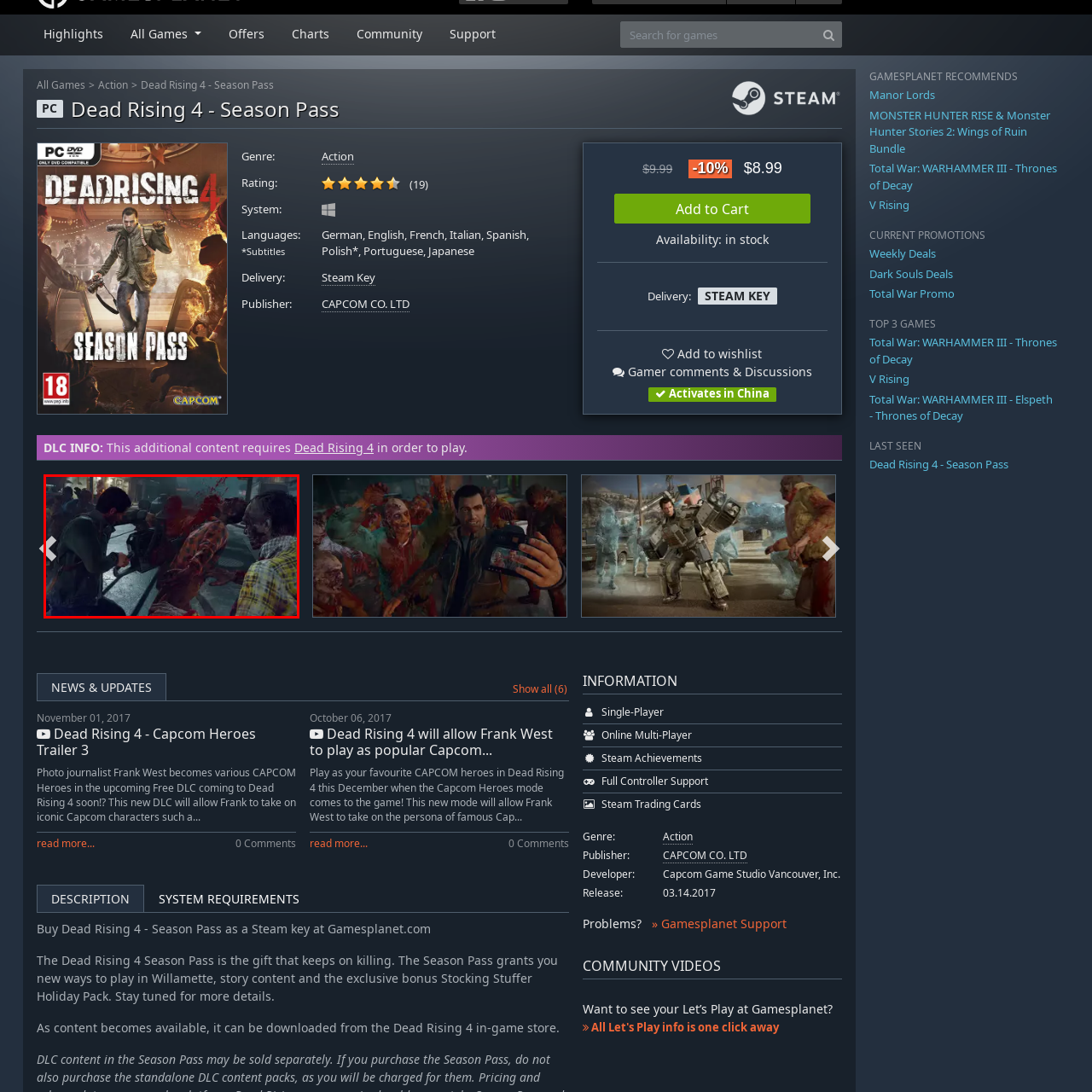What is the zombie wearing?
Please closely examine the image within the red bounding box and provide a detailed answer based on the visual information.

The zombie that the protagonist is striking is clad in an orange checkered shirt, which is a distinctive feature of the zombie's attire in the image. The bright color of the shirt stands out against the dimly lit urban backdrop.